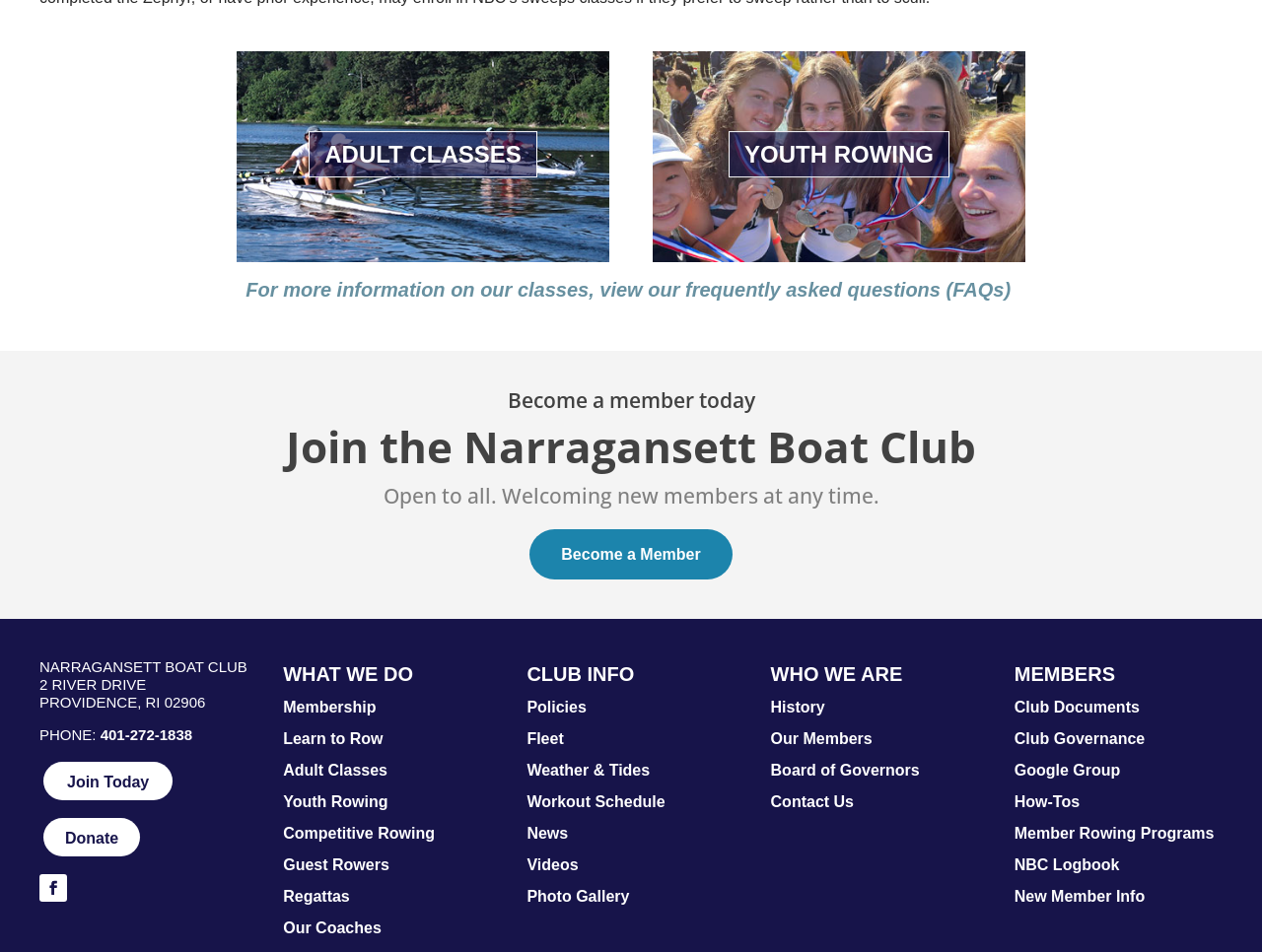What are the different types of rowing programs offered?
Answer with a single word or phrase by referring to the visual content.

Adult Classes, Youth Rowing, Competitive Rowing